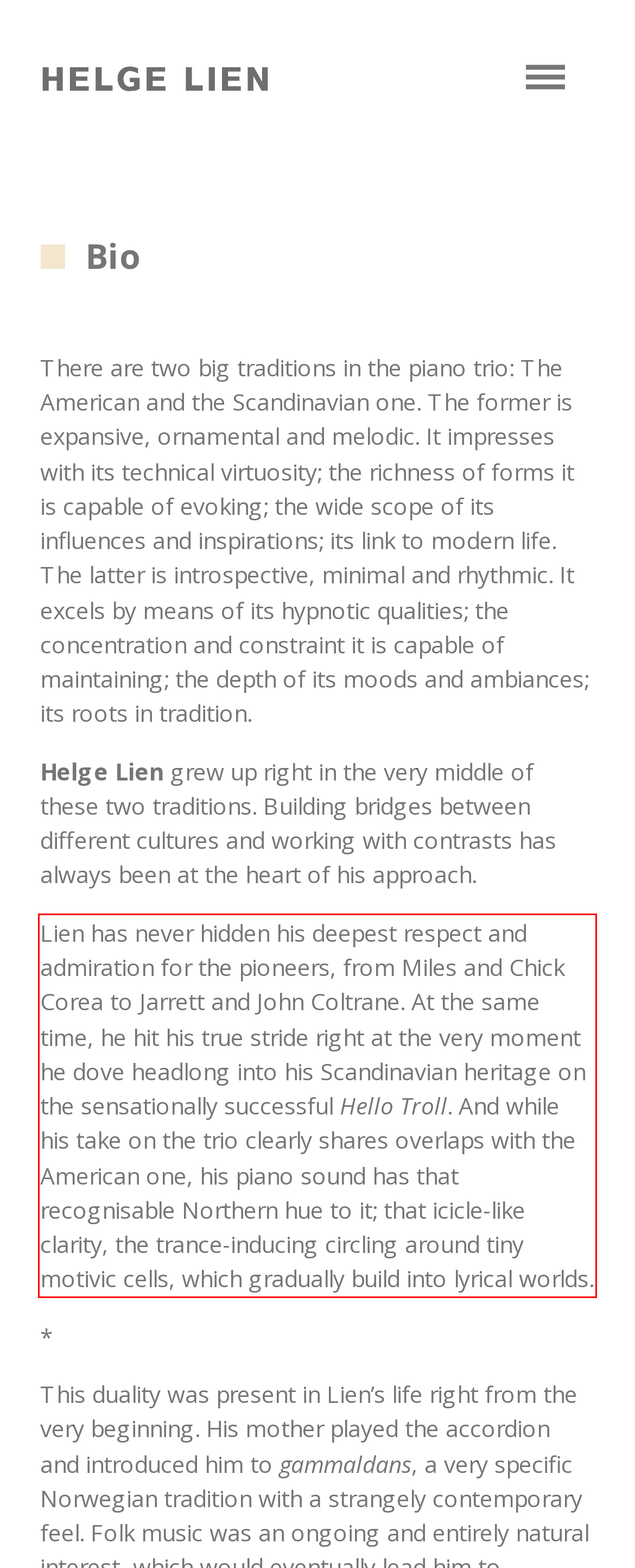Analyze the red bounding box in the provided webpage screenshot and generate the text content contained within.

Lien has never hidden his deepest respect and admiration for the pioneers, from Miles and Chick Corea to Jarrett and John Coltrane. At the same time, he hit his true stride right at the very moment he dove headlong into his Scandinavian heritage on the sensationally successful Hello Troll. And while his take on the trio clearly shares overlaps with the American one, his piano sound has that recognisable Northern hue to it; that icicle-like clarity, the trance-inducing circling around tiny motivic cells, which gradually build into lyrical worlds.